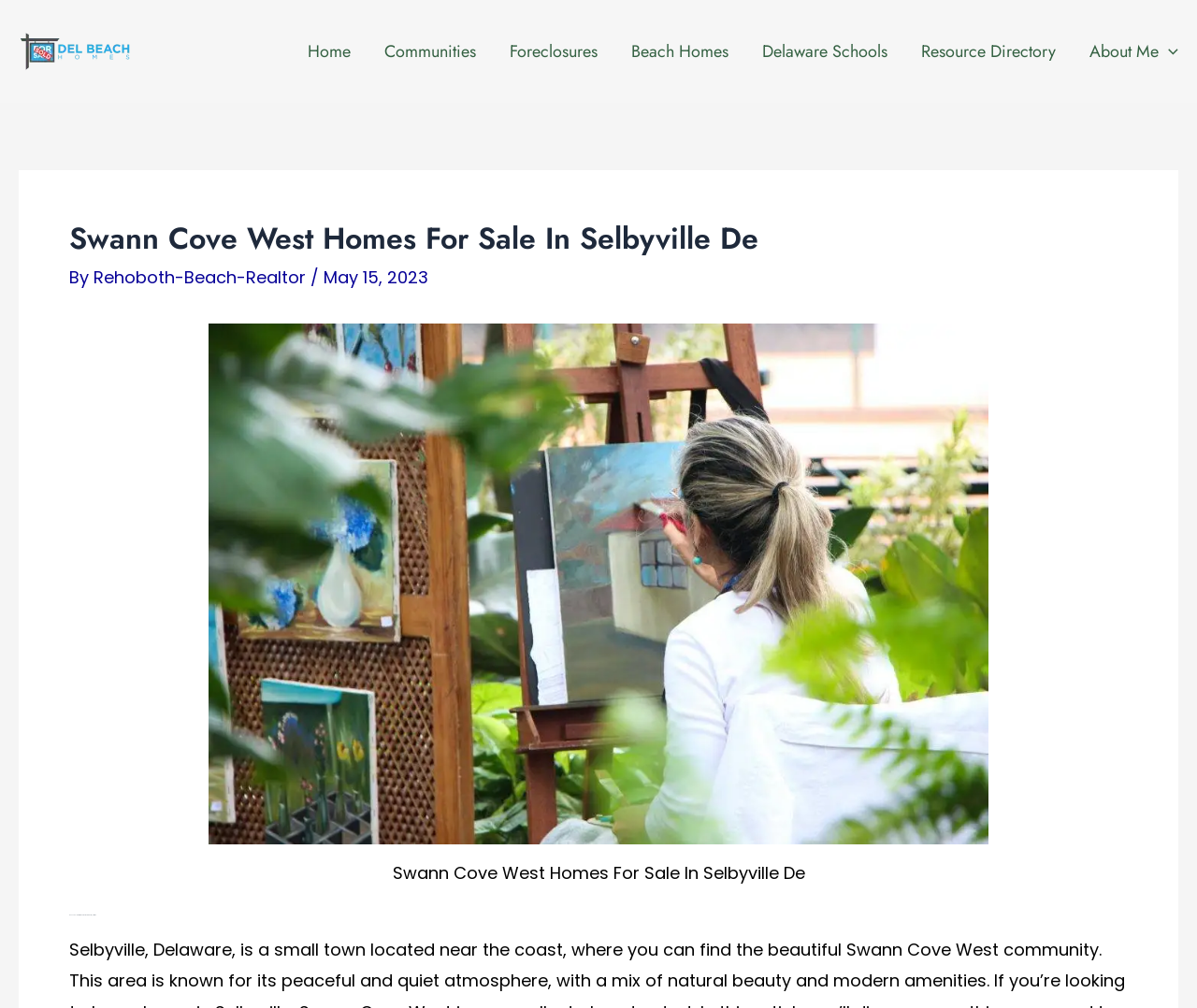Using the information in the image, give a detailed answer to the following question: What is the name of the real estate company?

The name of the real estate company can be found in the top-left corner of the webpage, where the logo and the company name 'Del Beach Homes – Delawares Finest Real Estate' are displayed.